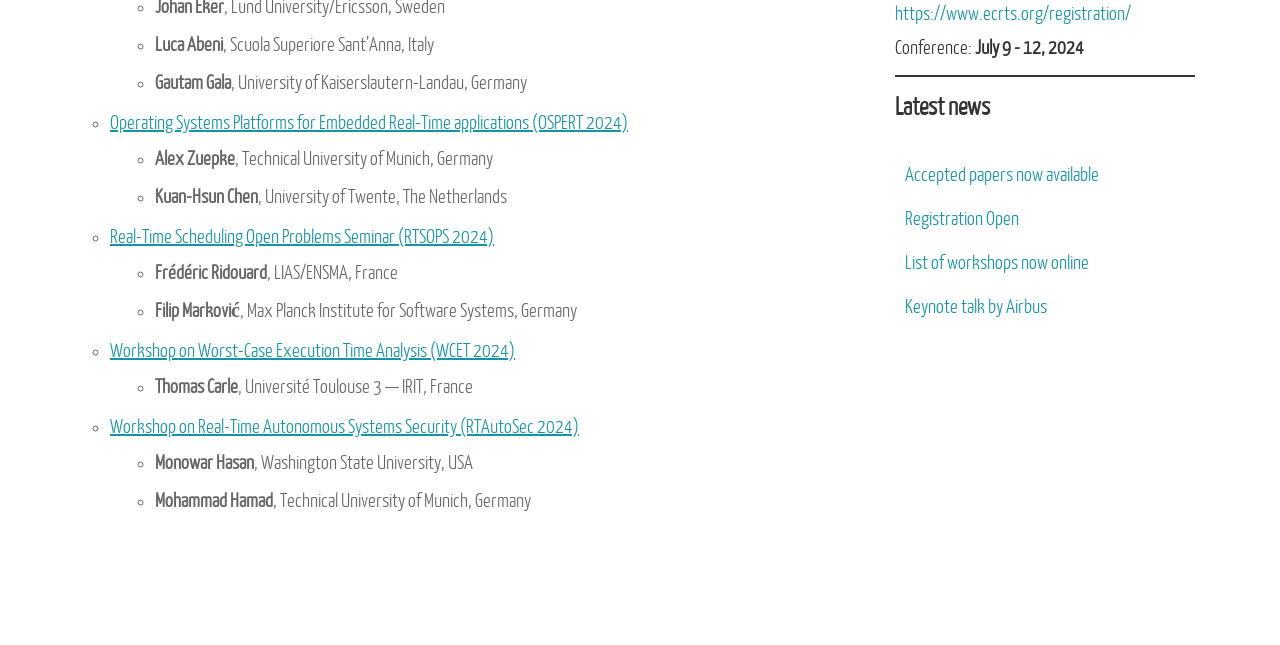Predict the bounding box of the UI element that fits this description: "Telepathy".

None